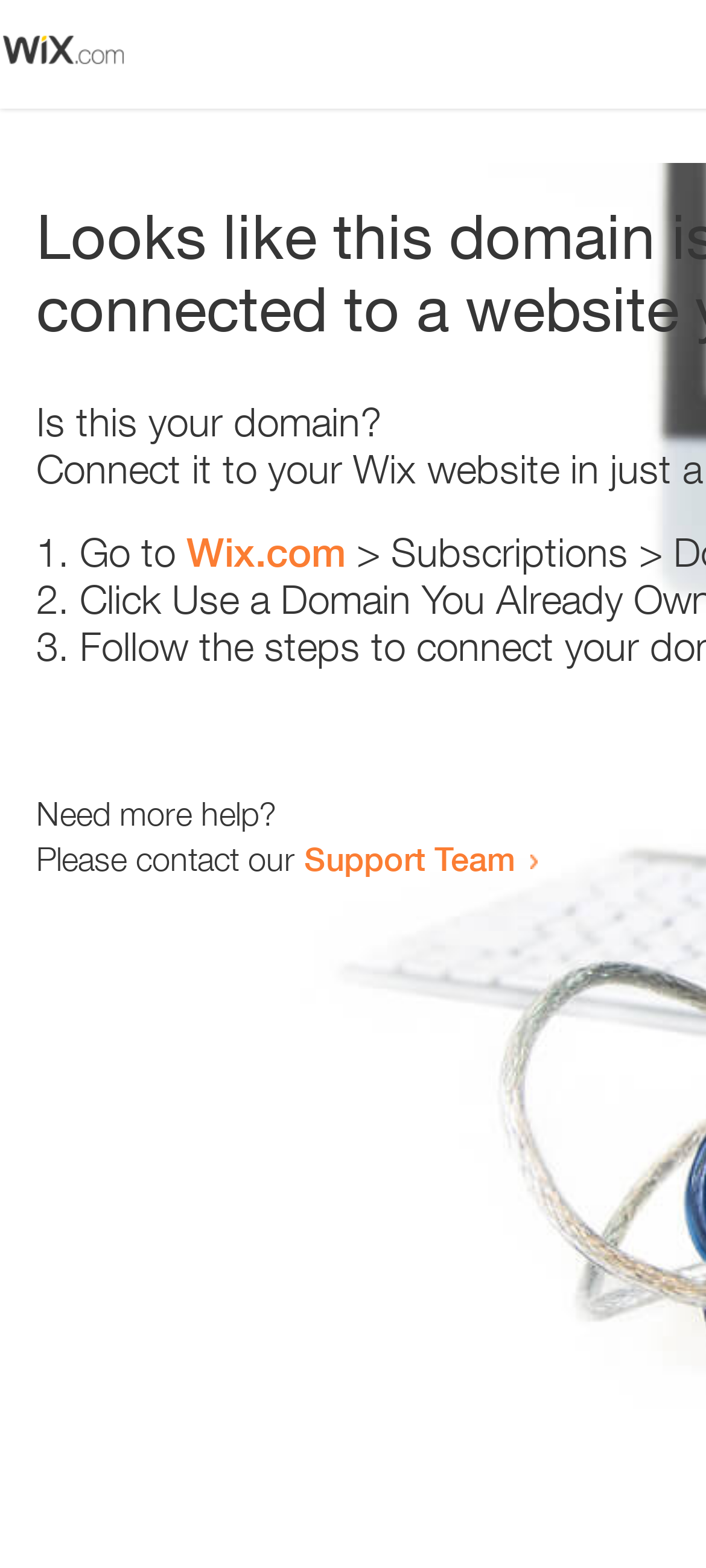Determine which piece of text is the heading of the webpage and provide it.

Looks like this domain isn't
connected to a website yet